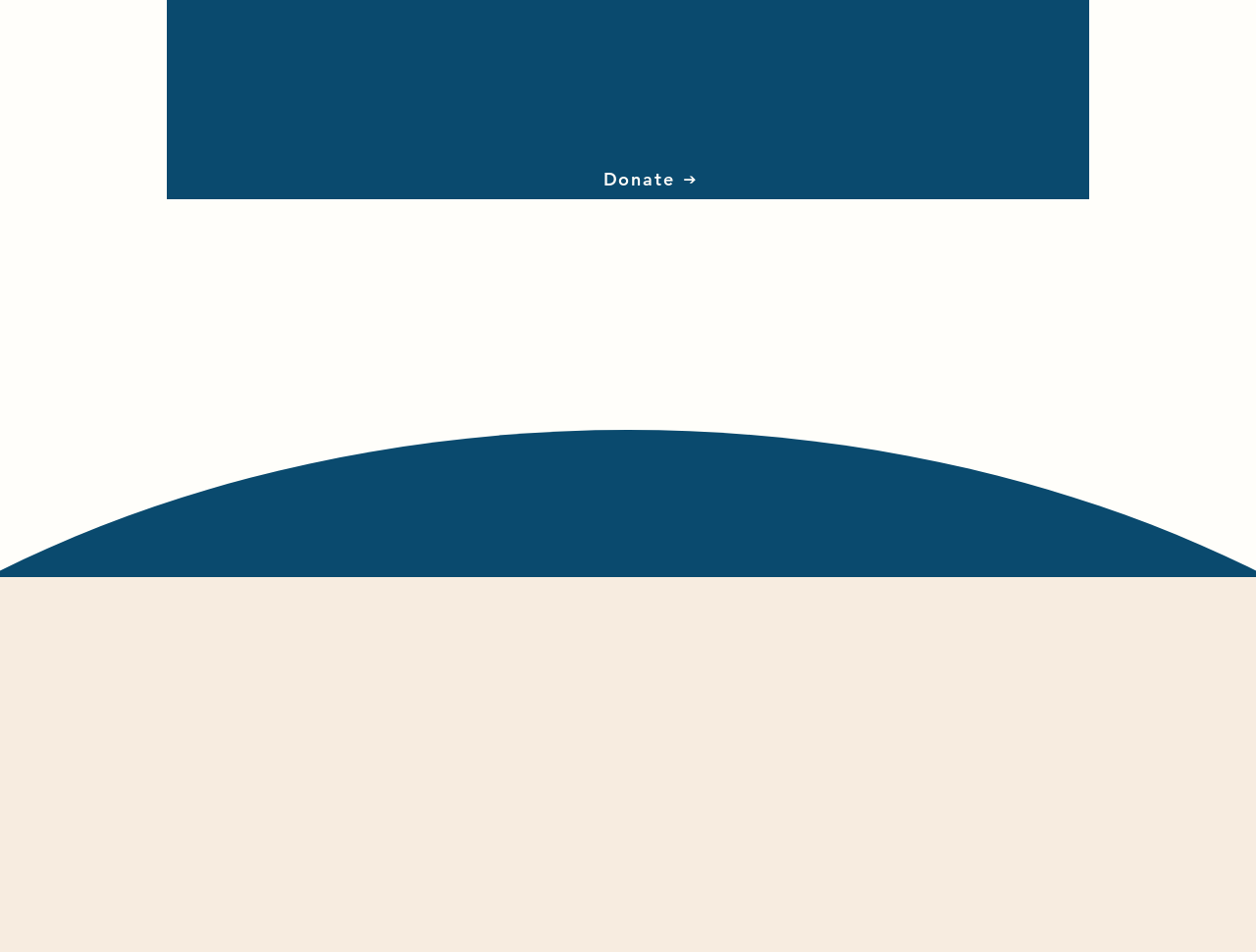What is the position of the 'Donate' link?
Answer the question based on the image using a single word or a brief phrase.

Above the 'Funders' heading